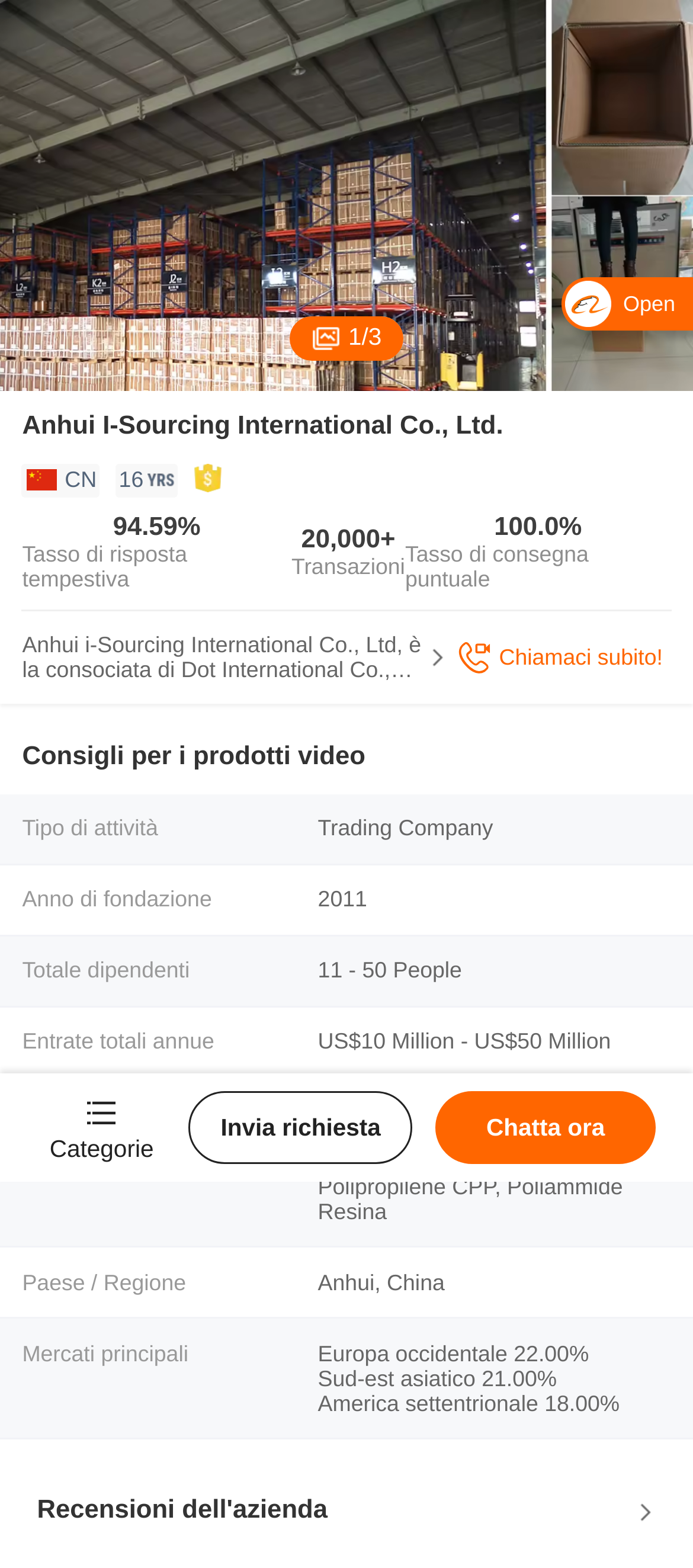Articulate a complete and detailed caption of the webpage elements.

This webpage is about Anhui I-Sourcing International Co., Ltd., a company that manufactures and exports various products, including Glitter Powder and Pearl Pigment. 

At the top of the page, there is a slider with a tab panel and a link. Below the slider, the company's name "Anhui I-Sourcing International Co., Ltd." is displayed prominently. To the right of the company name, there are three small images, followed by the text "CN" and "16". 

Further down, there are several sections displaying the company's performance metrics, including response rate, transaction count, and on-time delivery rate. These sections are accompanied by images and icons. 

Below these sections, there is a horizontal separator line, followed by an image with the text "view more" and another image. The text "Chiamaci subito!" (which means "Call us now!" in Italian) is displayed prominently. 

The rest of the page is dedicated to providing more information about the company, including its type of activity, year of establishment, number of employees, annual revenue, main products, country/region, main markets, and categories. This information is presented in a series of labeled sections, each with a corresponding value or description. 

At the bottom of the page, there are three buttons or links: "Invia richiesta" (which means "Send request" in Italian), "Chatta ora" (which means "Chat now" in Italian), and "Open". There is also a small image at the bottom right corner of the page.